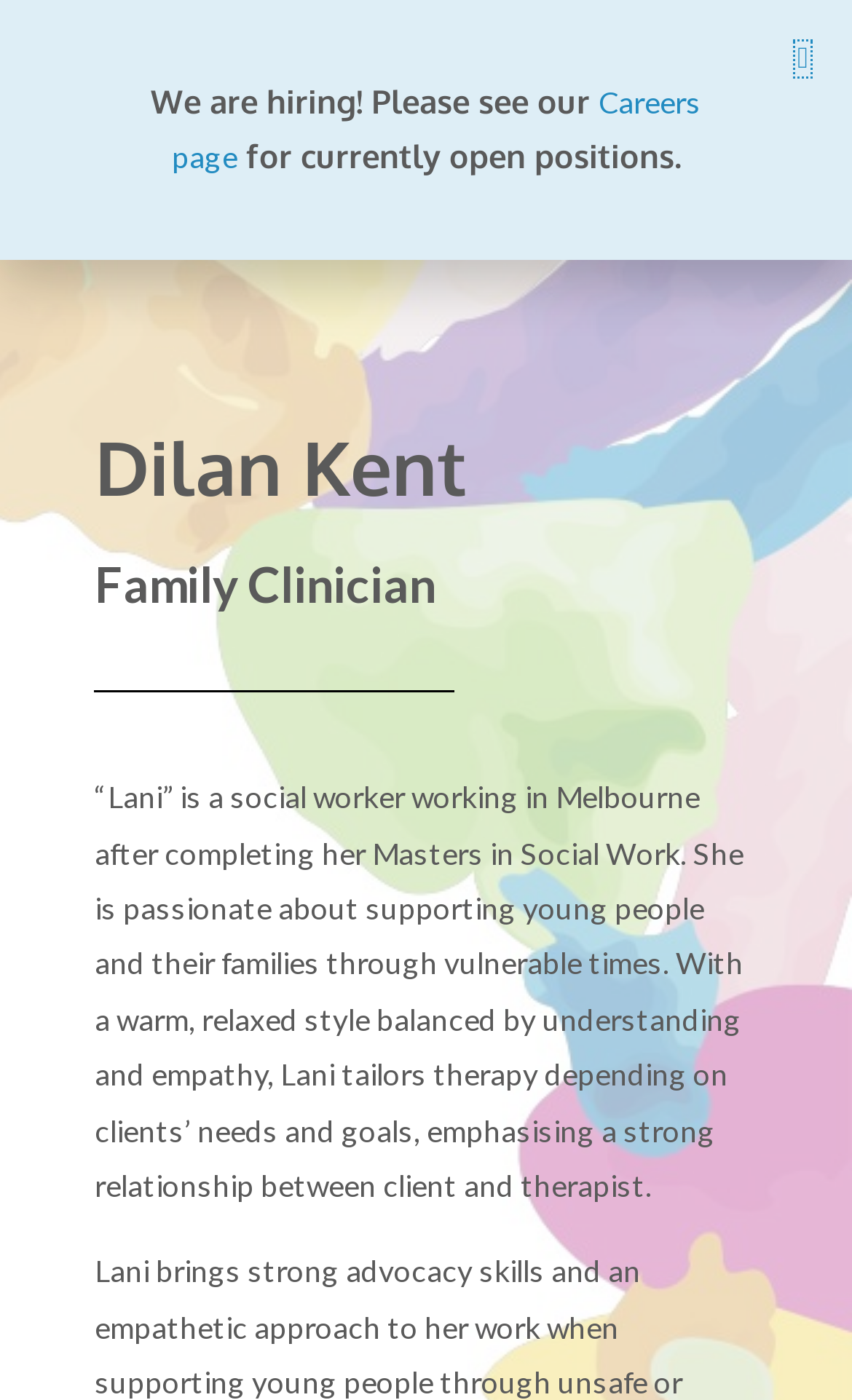Identify the bounding box for the UI element described as: "Main Menu". Ensure the coordinates are four float numbers between 0 and 1, formatted as [left, top, right, bottom].

[0.841, 0.036, 0.949, 0.103]